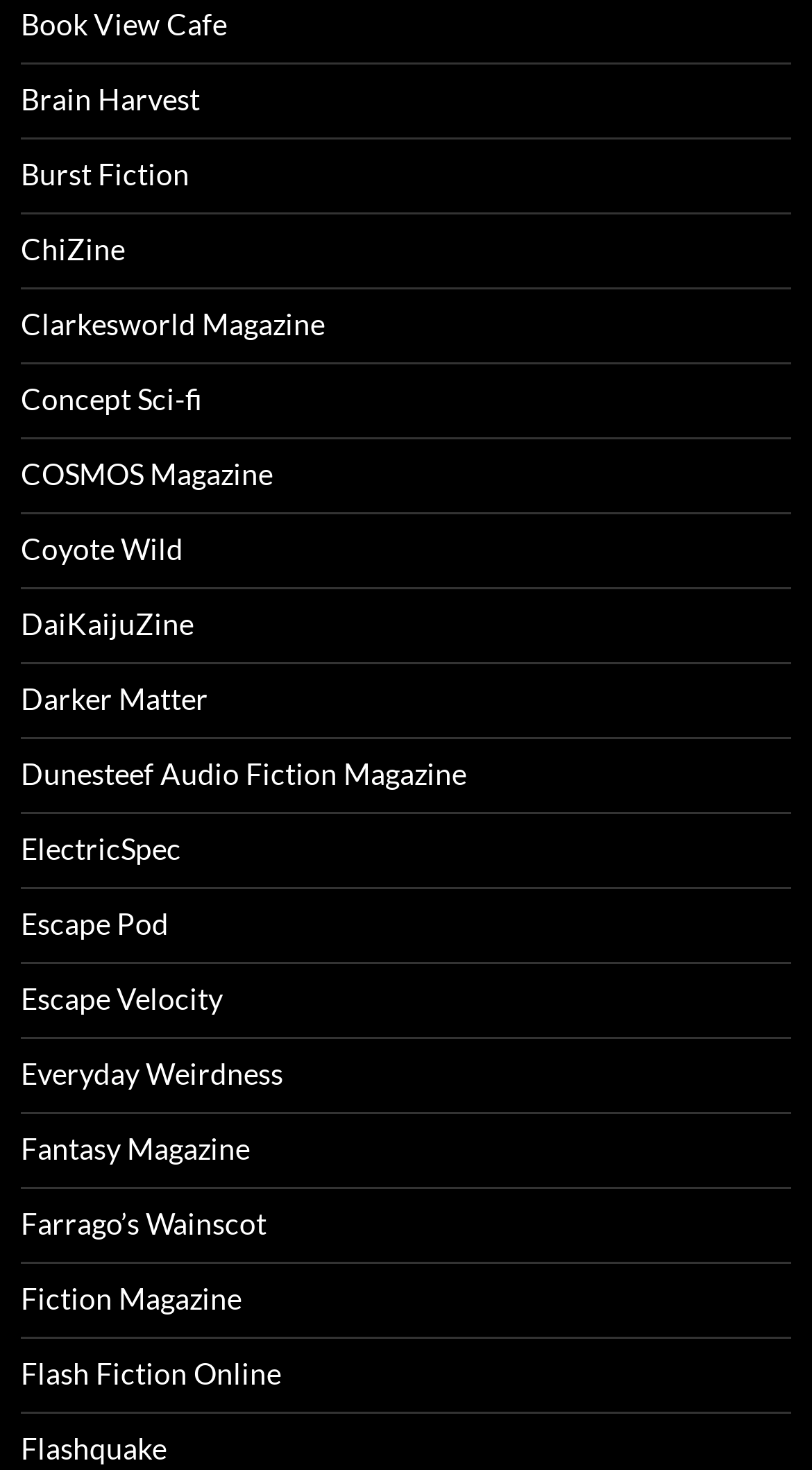Please find the bounding box coordinates for the clickable element needed to perform this instruction: "check out Fantasy Magazine".

[0.026, 0.769, 0.308, 0.793]